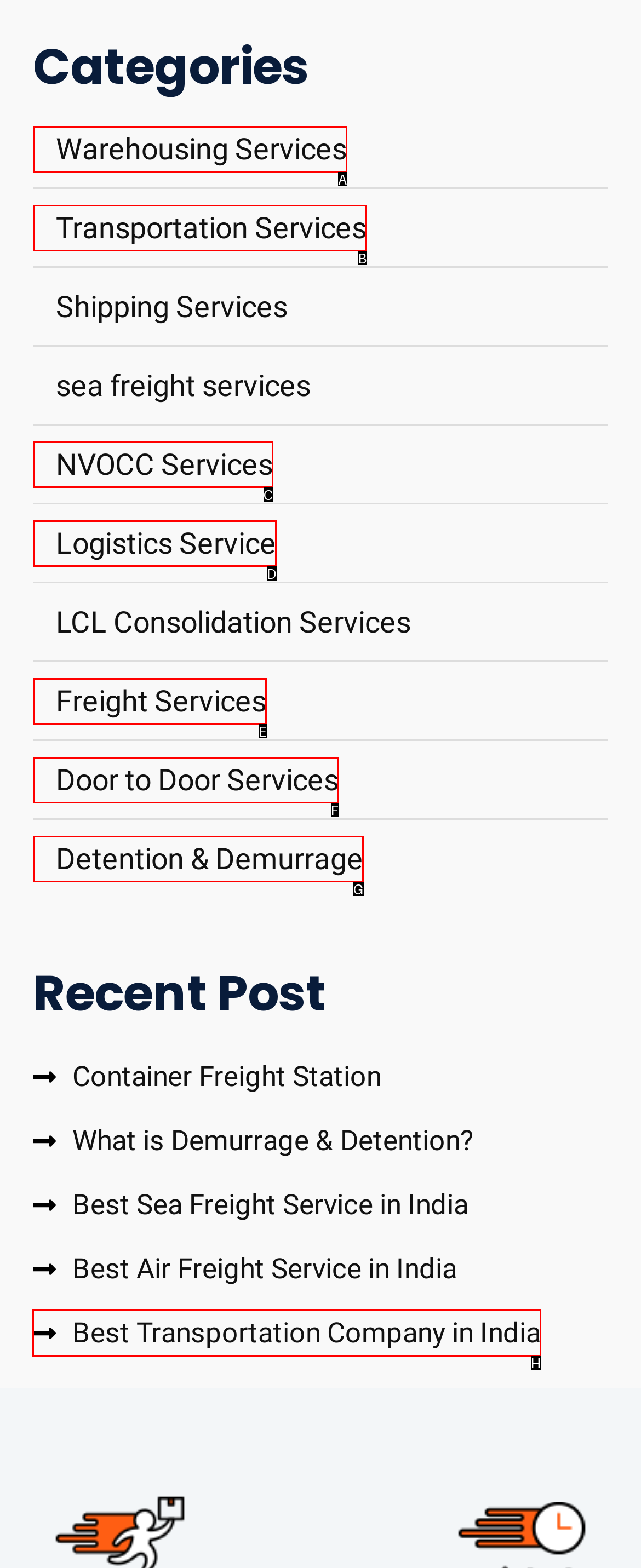Determine the letter of the UI element I should click on to complete the task: Check out Best Transportation Company in India from the provided choices in the screenshot.

H